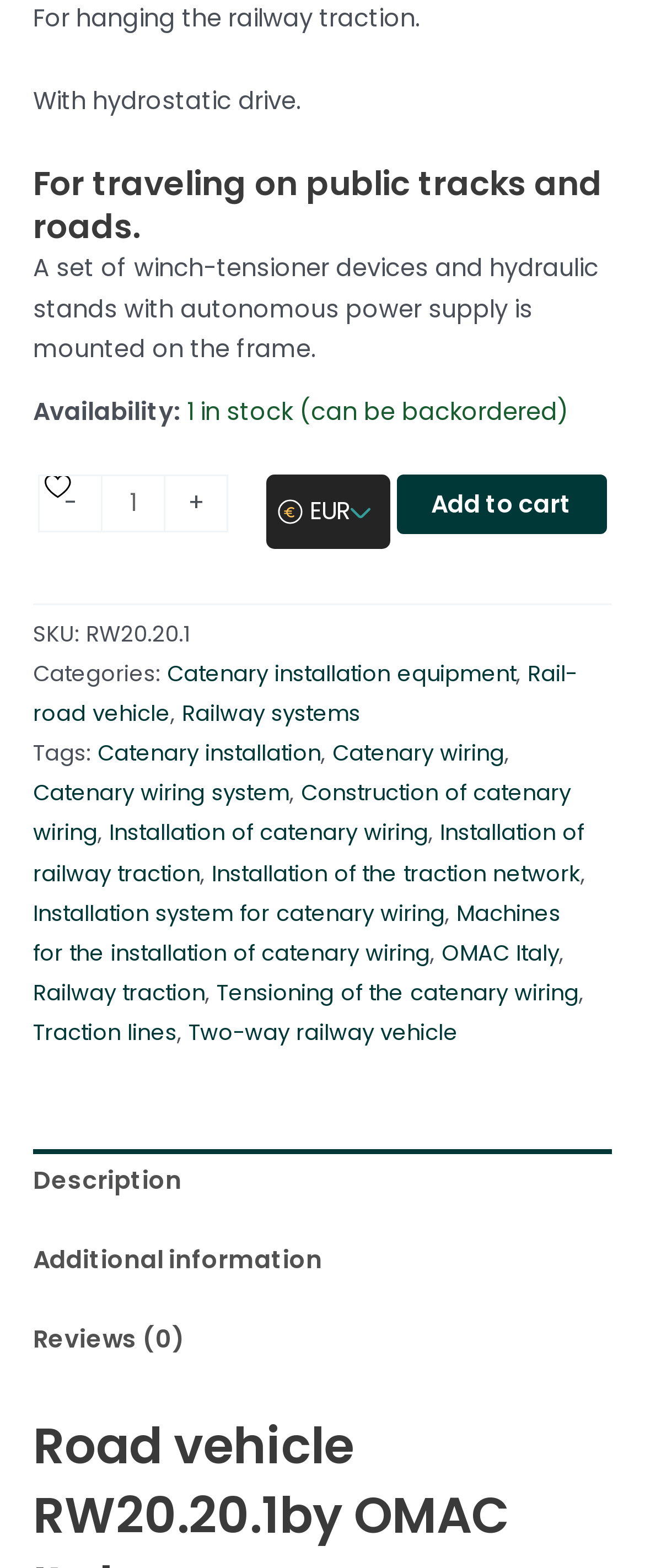Use a single word or phrase to answer the following:
What is the product category?

Rail-road vehicle